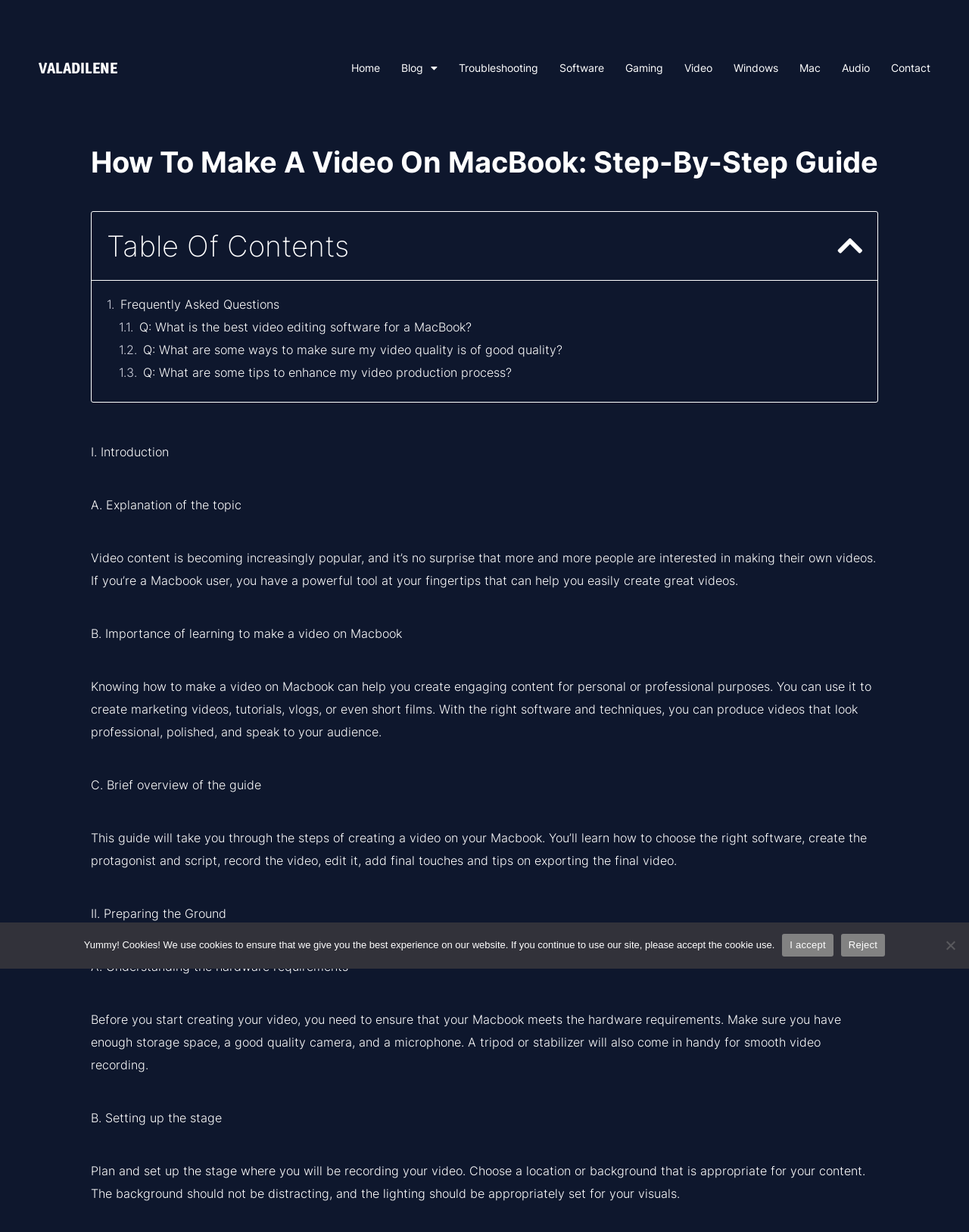What is required before starting to create a video?
Please answer the question as detailed as possible.

The webpage mentions that before starting to create a video, users need to ensure that their MacBook meets the hardware requirements, including sufficient storage space, a good quality camera, and a microphone, as well as a tripod or stabilizer for smooth video recording.